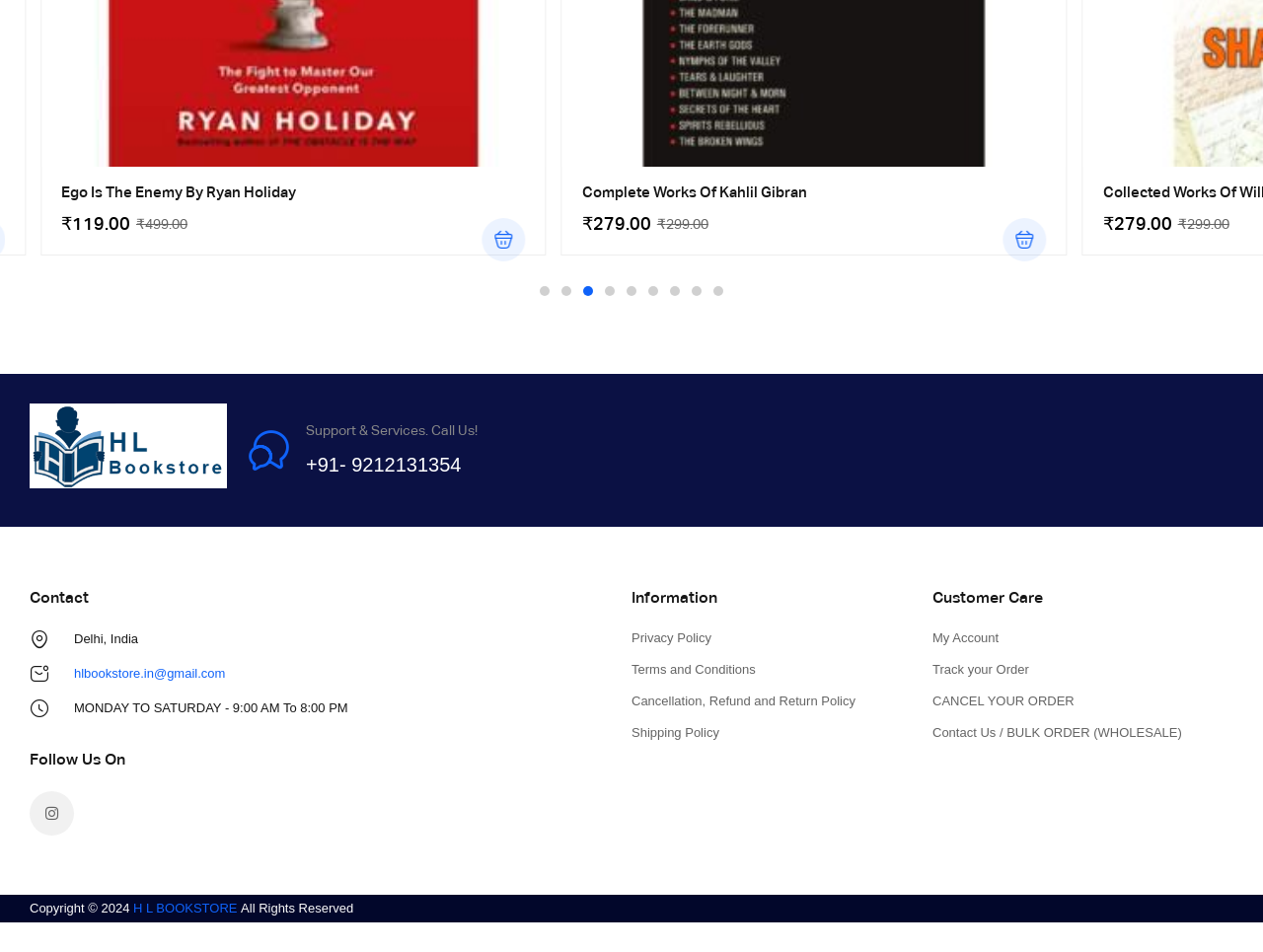Please give a succinct answer to the question in one word or phrase:
What is the website's email address?

hlbookstore.in@gmail.com